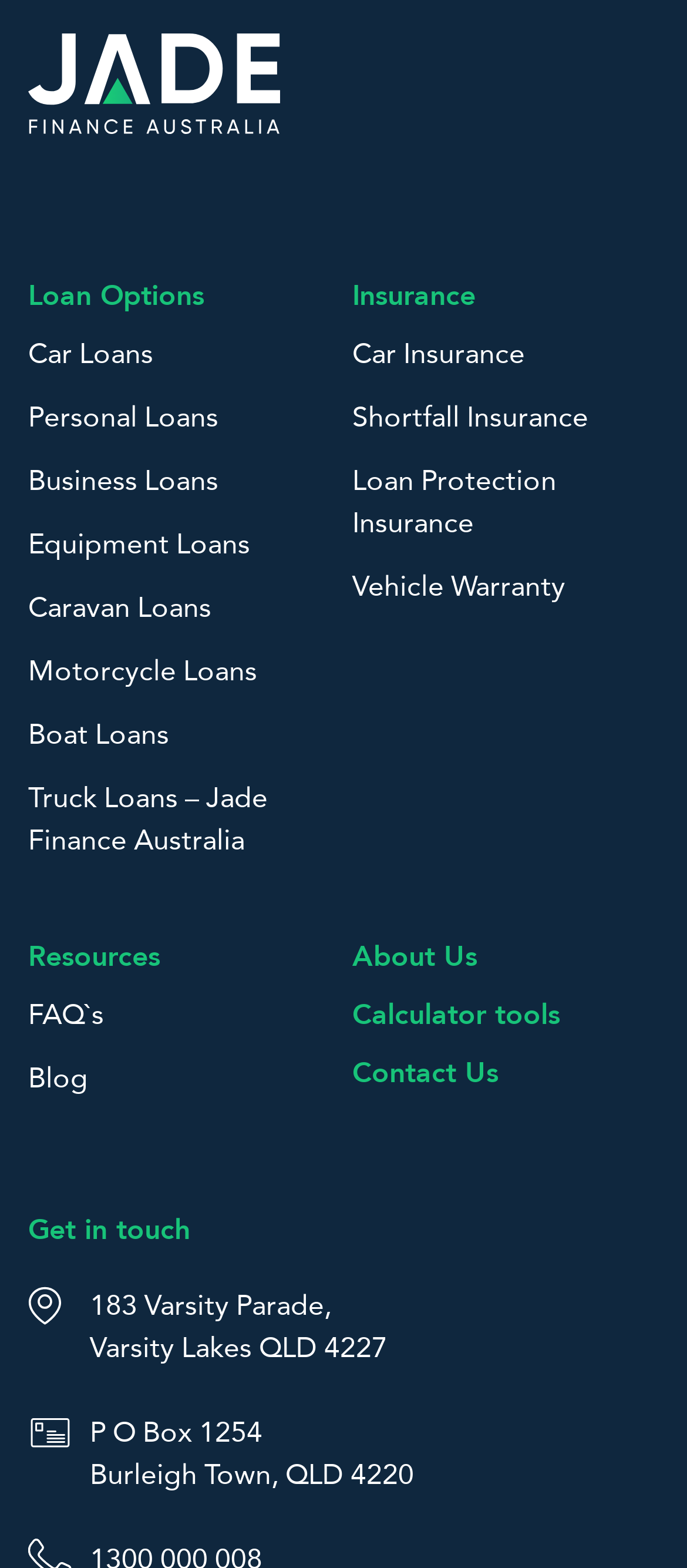What social media platforms is Jade Finance Australia present on?
Answer the question with as much detail as possible.

The webpage provides links to Jade Finance Australia's social media profiles on Facebook and LinkedIn, indicating their presence on these platforms.